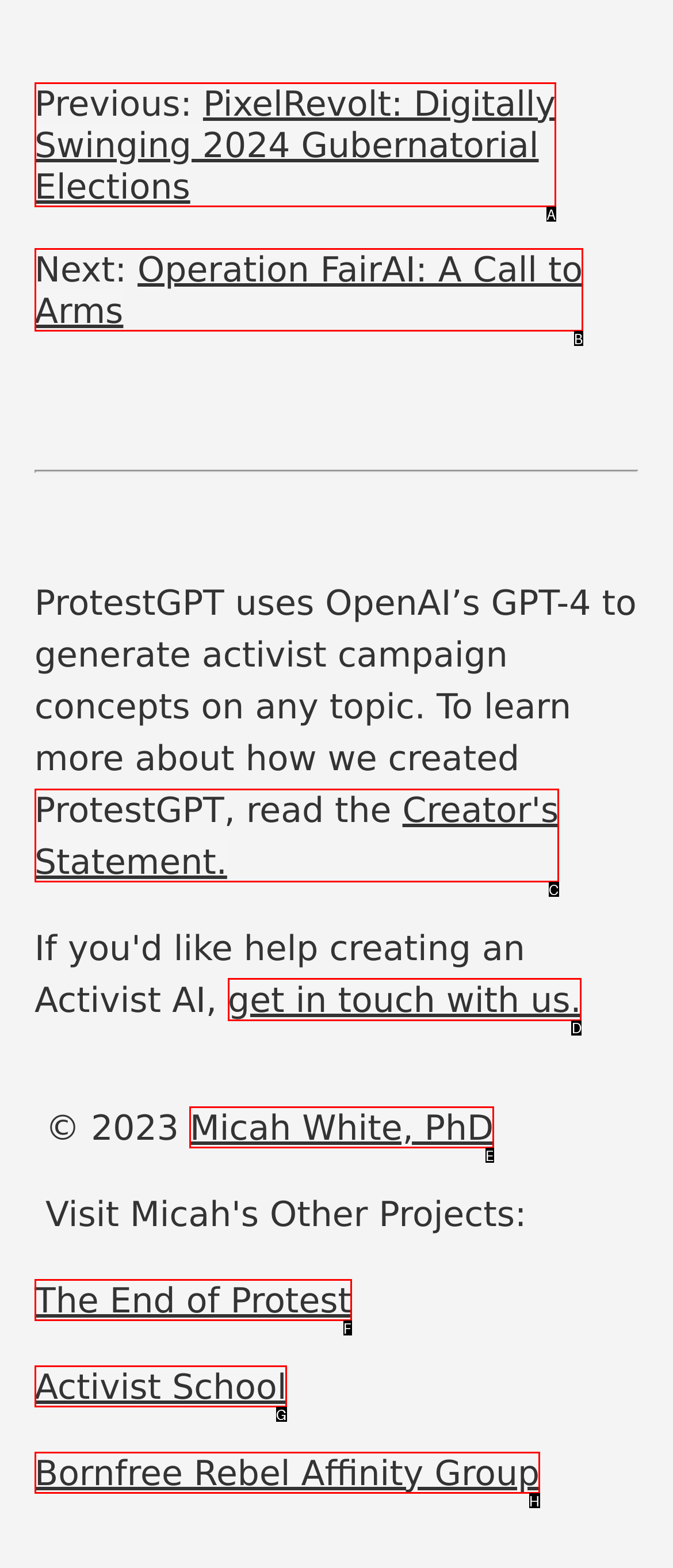Select the letter of the element you need to click to complete this task: get in touch with us
Answer using the letter from the specified choices.

D